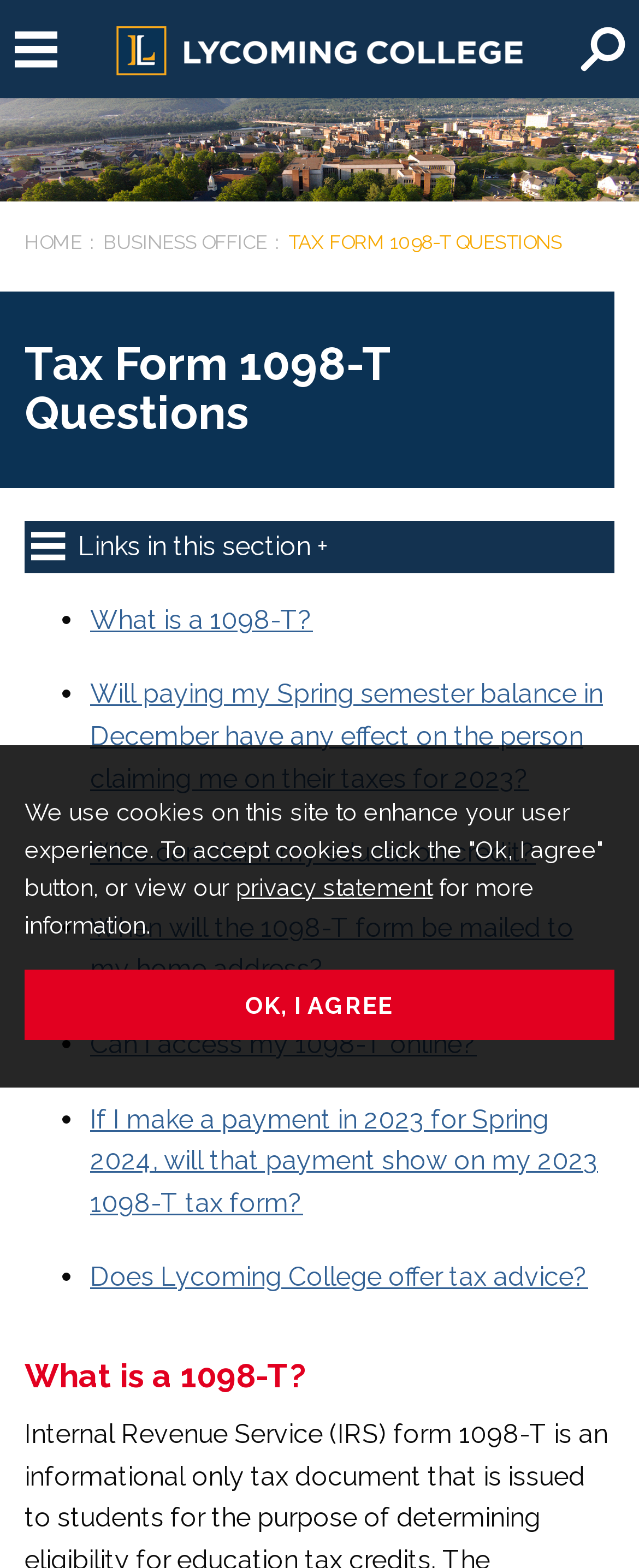Provide the bounding box coordinates for the UI element described in this sentence: "Business Office". The coordinates should be four float values between 0 and 1, i.e., [left, top, right, bottom].

[0.162, 0.147, 0.418, 0.162]